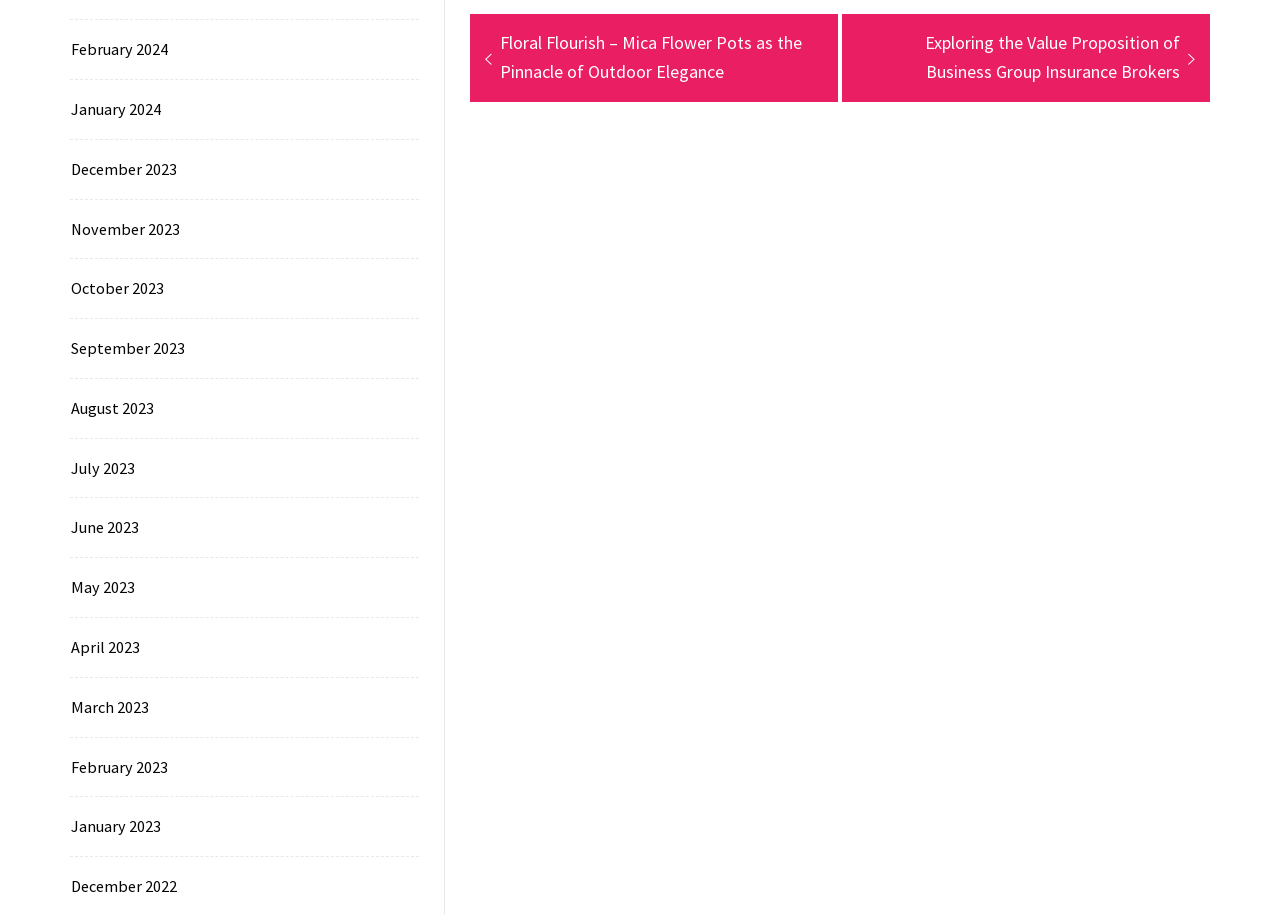Could you provide the bounding box coordinates for the portion of the screen to click to complete this instruction: "Navigate to next post"?

[0.67, 0.032, 0.934, 0.095]